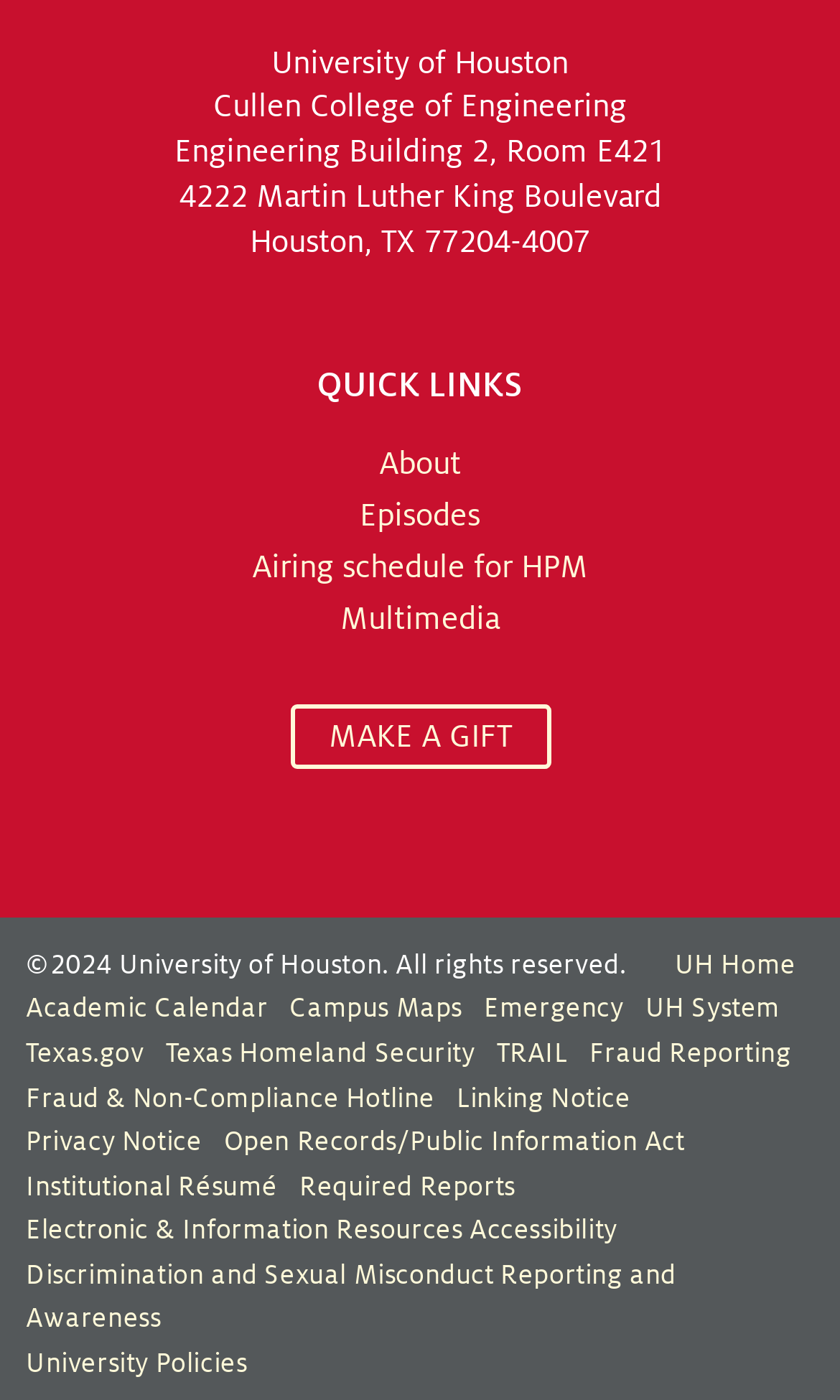What is the copyright year of the university?
Could you please answer the question thoroughly and with as much detail as possible?

The copyright year of the university can be found at the bottom of the webpage, where it is written in a static text element as '©2024 University of Houston. All rights reserved'.